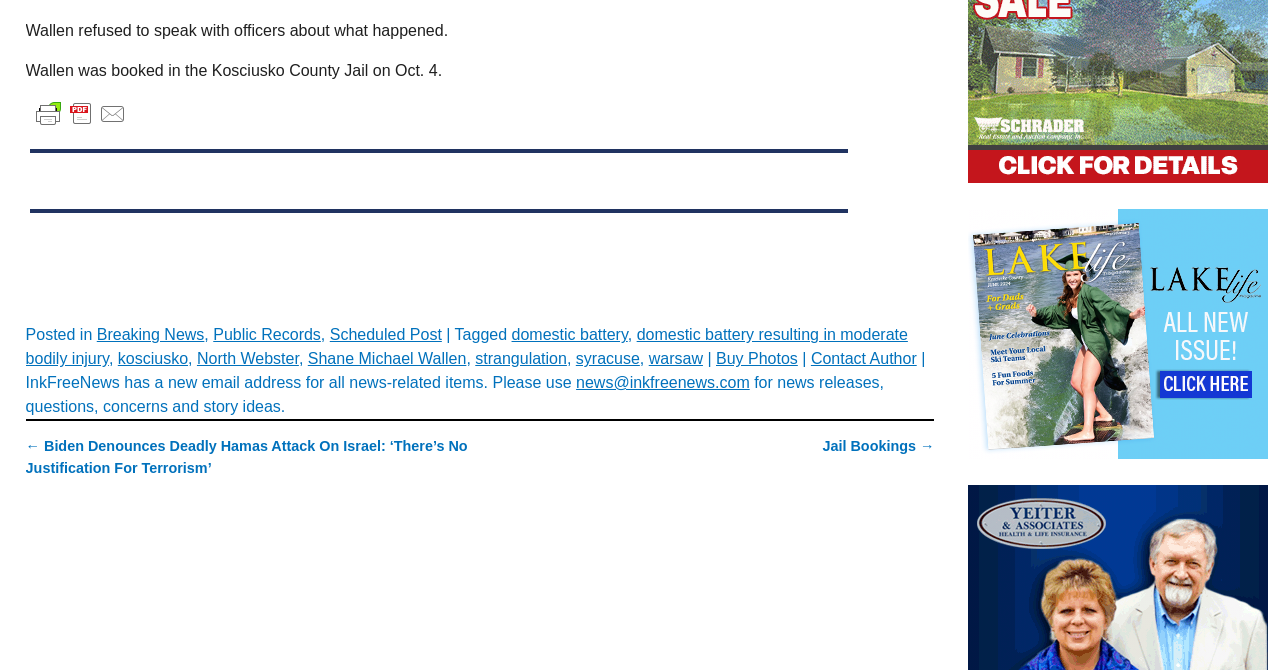Highlight the bounding box coordinates of the element you need to click to perform the following instruction: "Visit 'Breaking News'."

[0.076, 0.487, 0.16, 0.512]